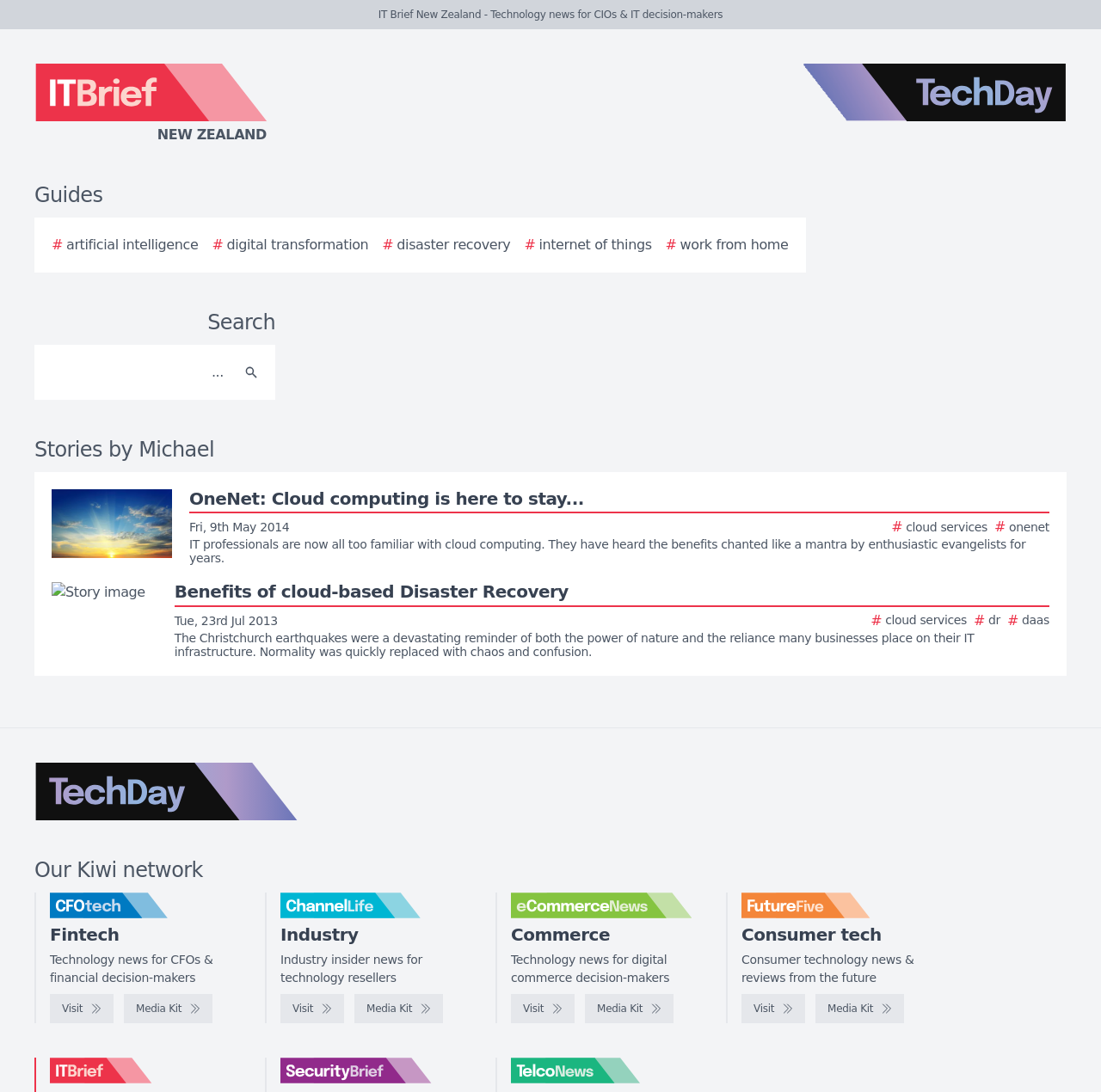Pinpoint the bounding box coordinates of the area that must be clicked to complete this instruction: "Visit CFOtech website".

[0.045, 0.91, 0.103, 0.937]